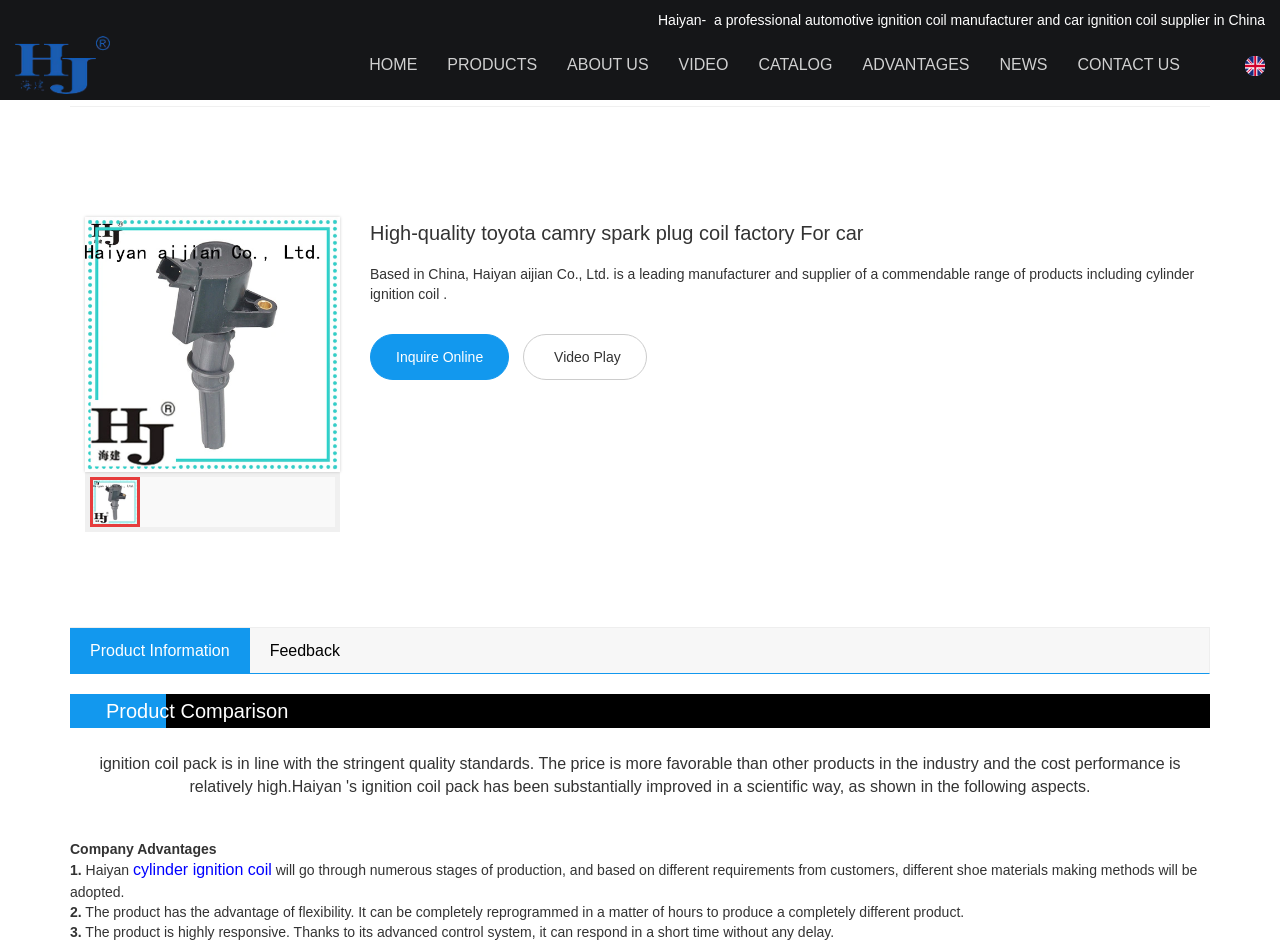Bounding box coordinates are specified in the format (top-left x, top-left y, bottom-right x, bottom-right y). All values are floating point numbers bounded between 0 and 1. Please provide the bounding box coordinate of the region this sentence describes: Tool Cabinet

[0.349, 0.173, 0.515, 0.197]